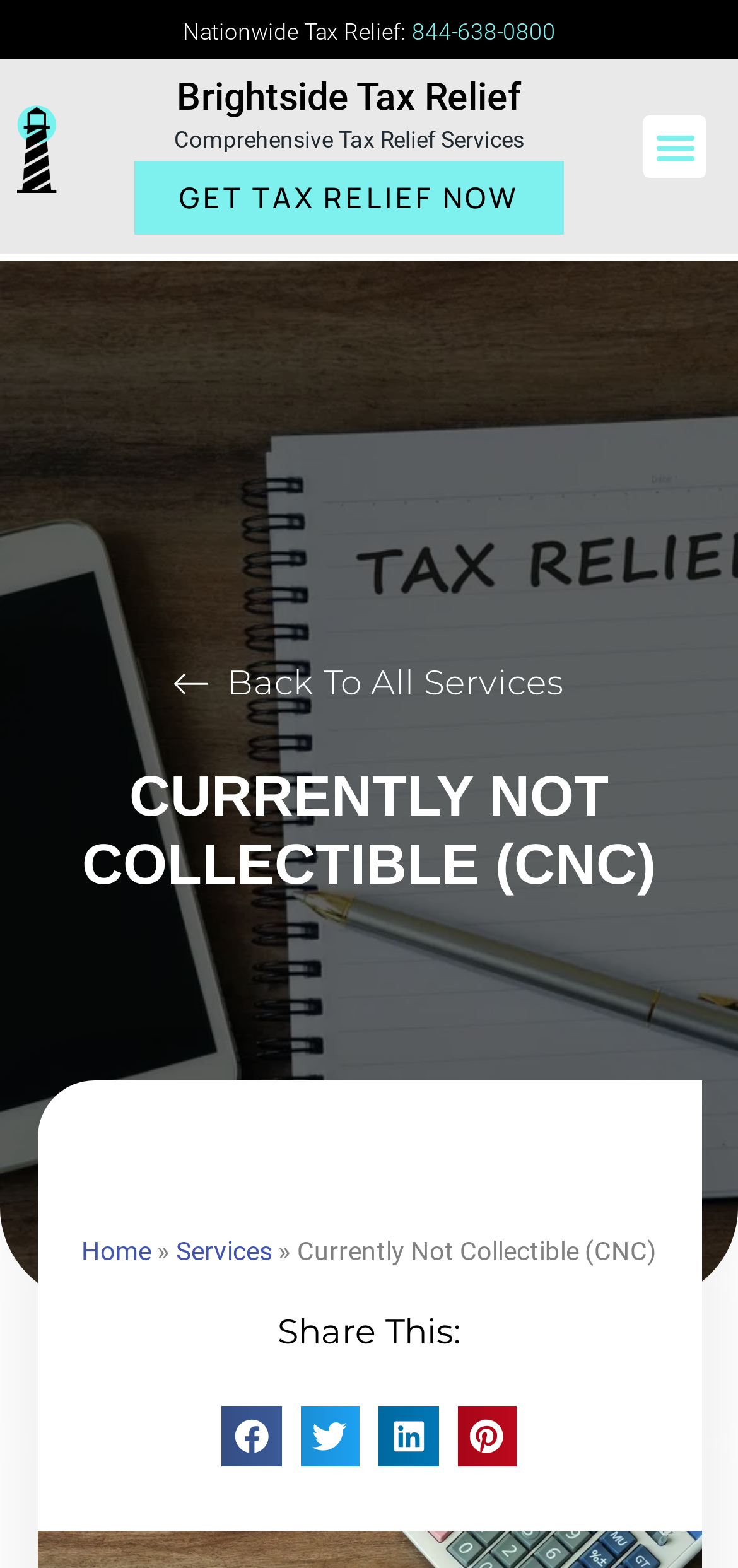Give a short answer to this question using one word or a phrase:
How many social media platforms can you share this page on?

4